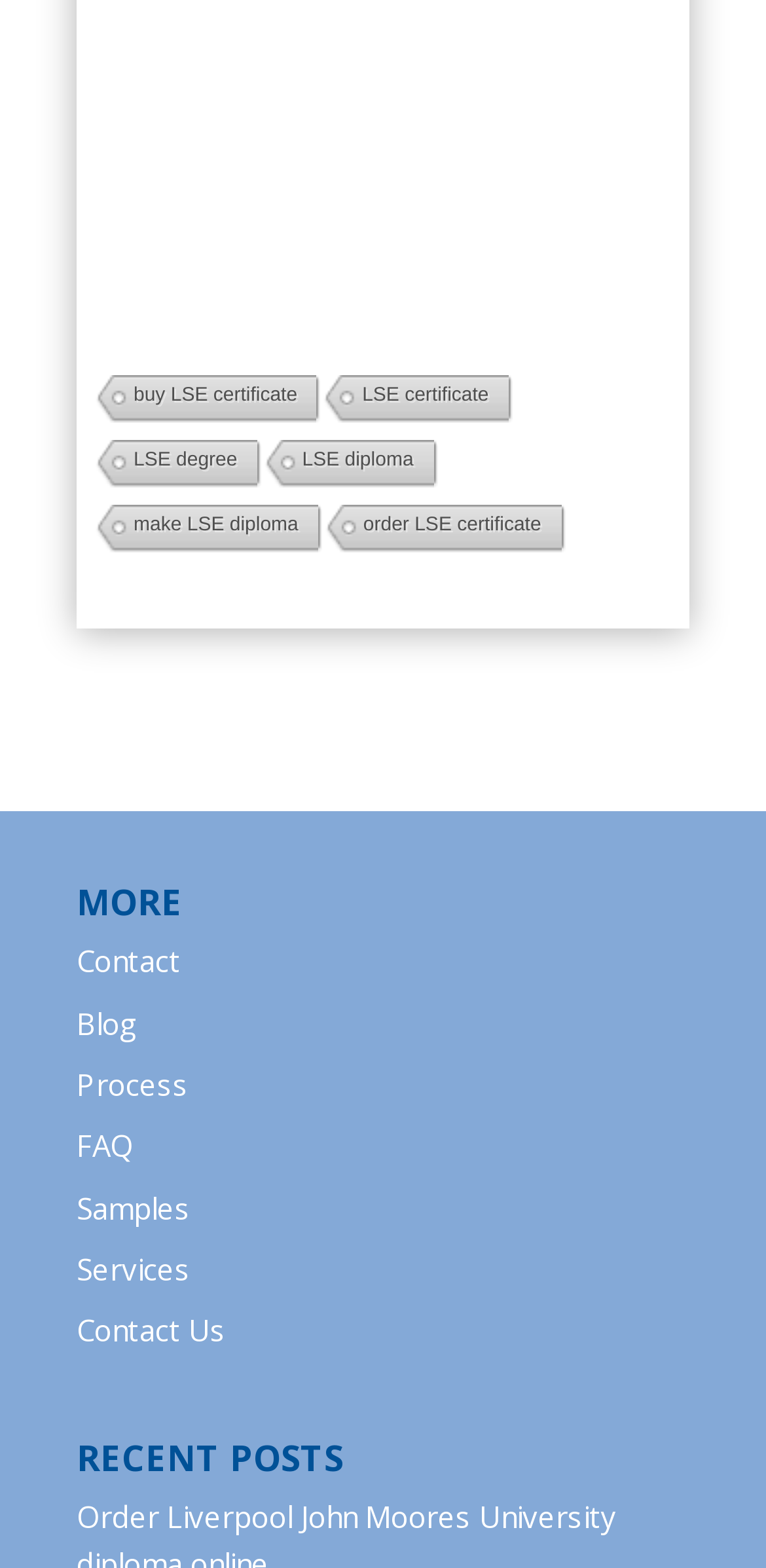Please identify the bounding box coordinates of the area that needs to be clicked to fulfill the following instruction: "click buy LSE certificate."

[0.121, 0.24, 0.414, 0.271]